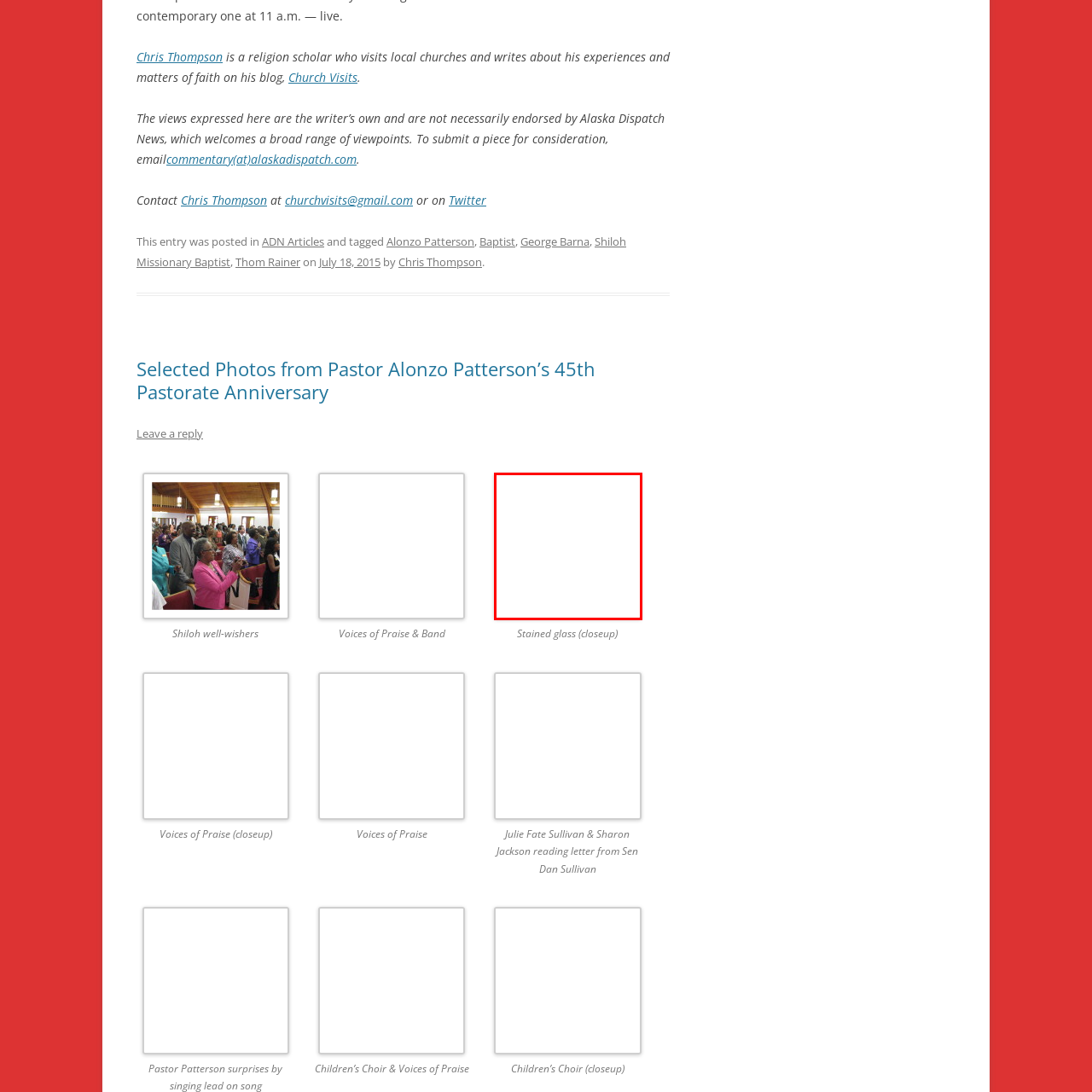What is the effect of the stained glass on the atmosphere?
Study the image framed by the red bounding box and answer the question in detail, relying on the visual clues provided.

According to the caption, the stained glass creates a serene atmosphere for worship and reflection, which implies that it has a calming and peaceful effect on the surroundings.